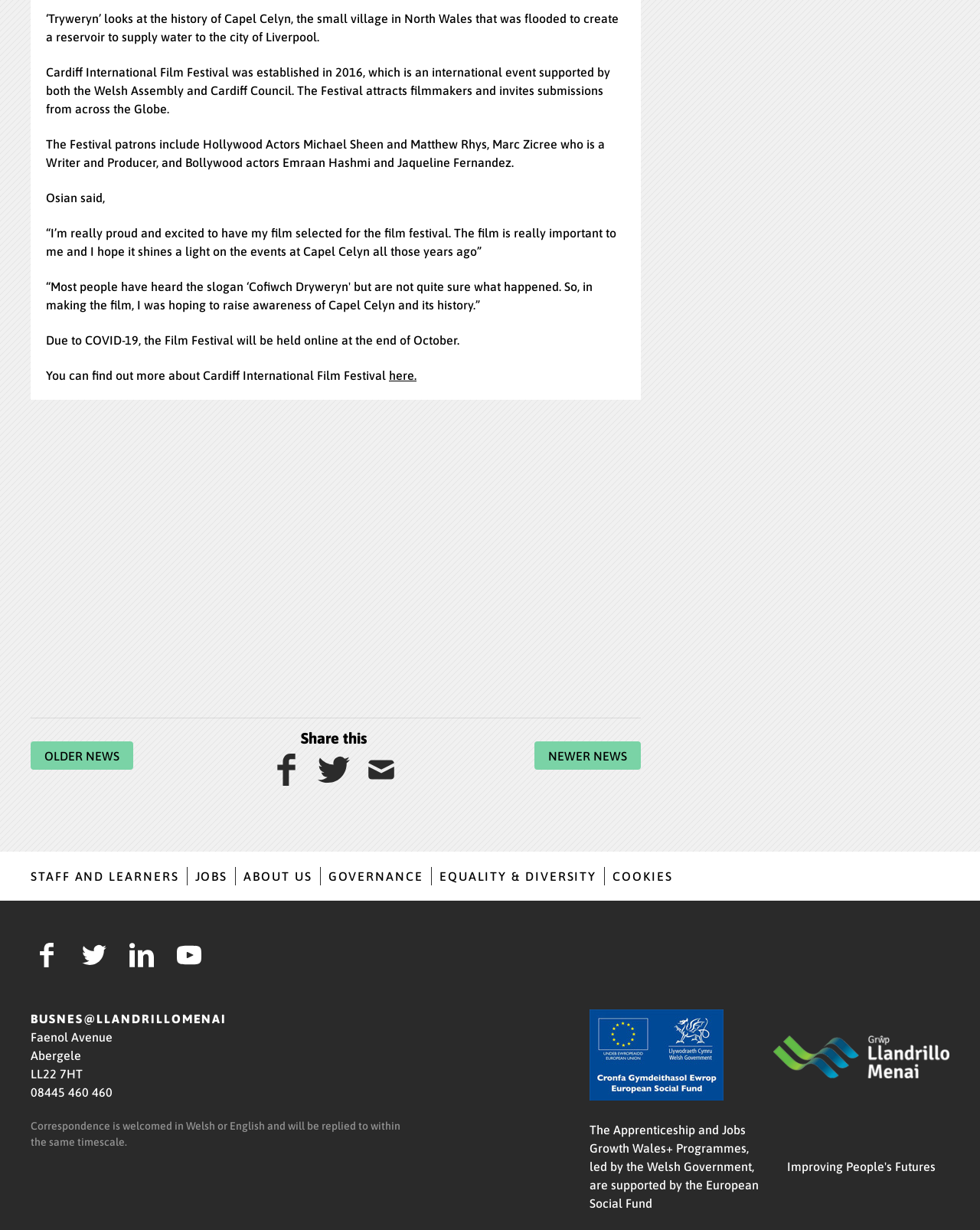When will the Film Festival be held?
Respond to the question with a single word or phrase according to the image.

end of October